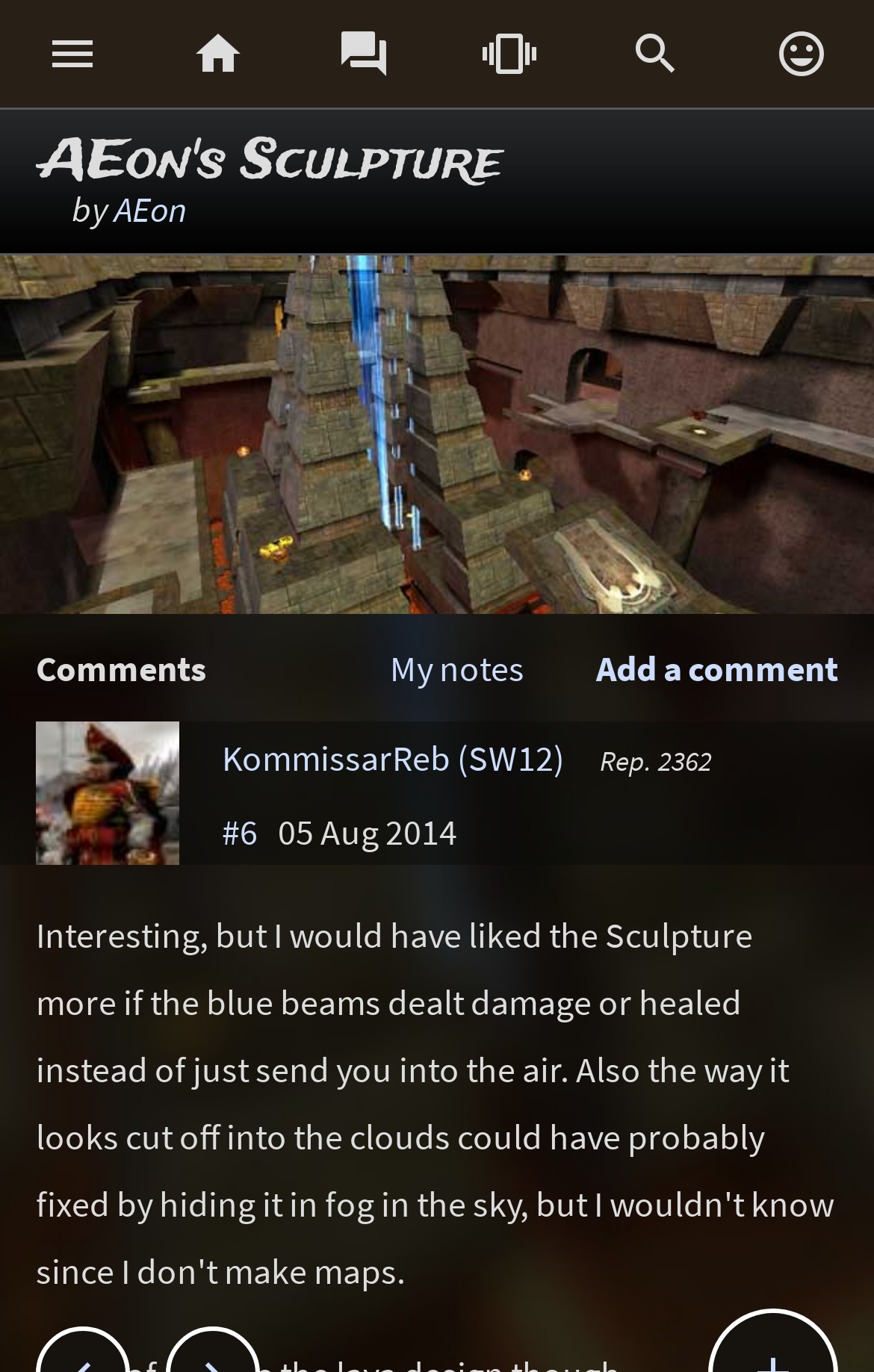Use a single word or phrase to answer the following:
How many links are in the top navigation bar?

5